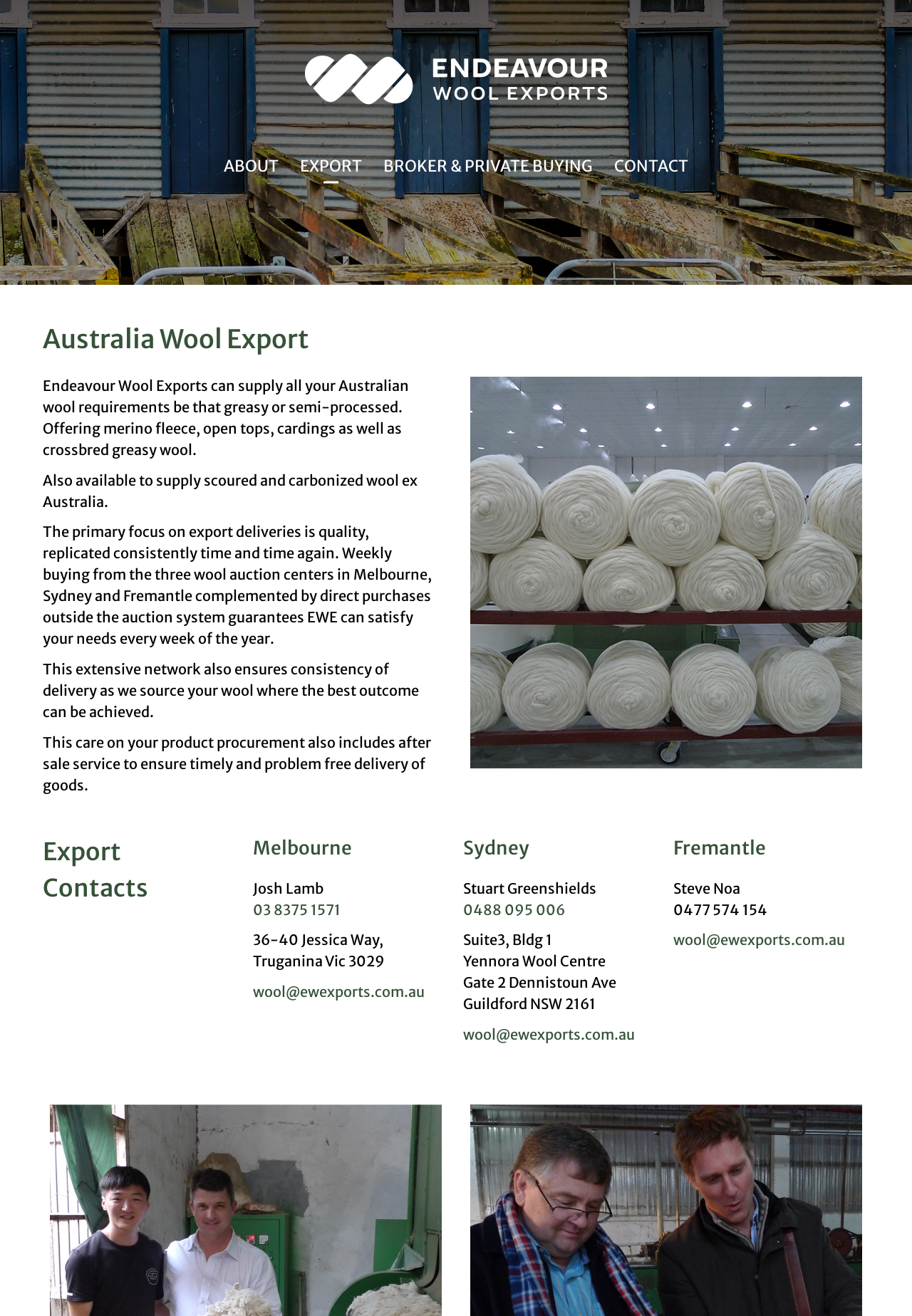Please identify the bounding box coordinates of the area that needs to be clicked to fulfill the following instruction: "Click the BROKER & PRIVATE BUYING link."

[0.409, 0.107, 0.662, 0.144]